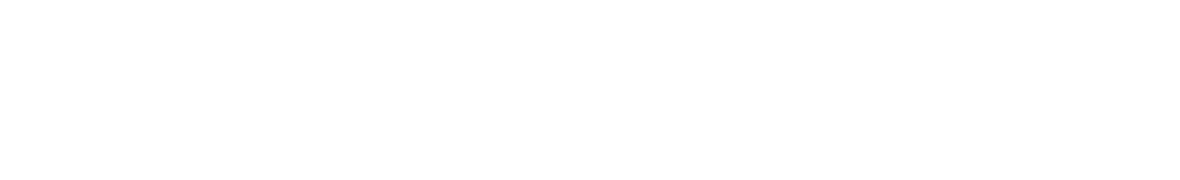Give an elaborate caption for the image.

The image features an icon representing a professional or corporate setting, likely associated with the theme of boards of directors or organizational management. This visual element is strategically placed within a section titled "For the Category of Boards of Directors," hinting at its relevance to resources or guidance related to board governance or management practices. Surrounded by text links inviting users to explore related library topics and recommended books, the icon serves to enhance the informational context, drawing attention to the importance of knowledge and learning in the corporate domain.